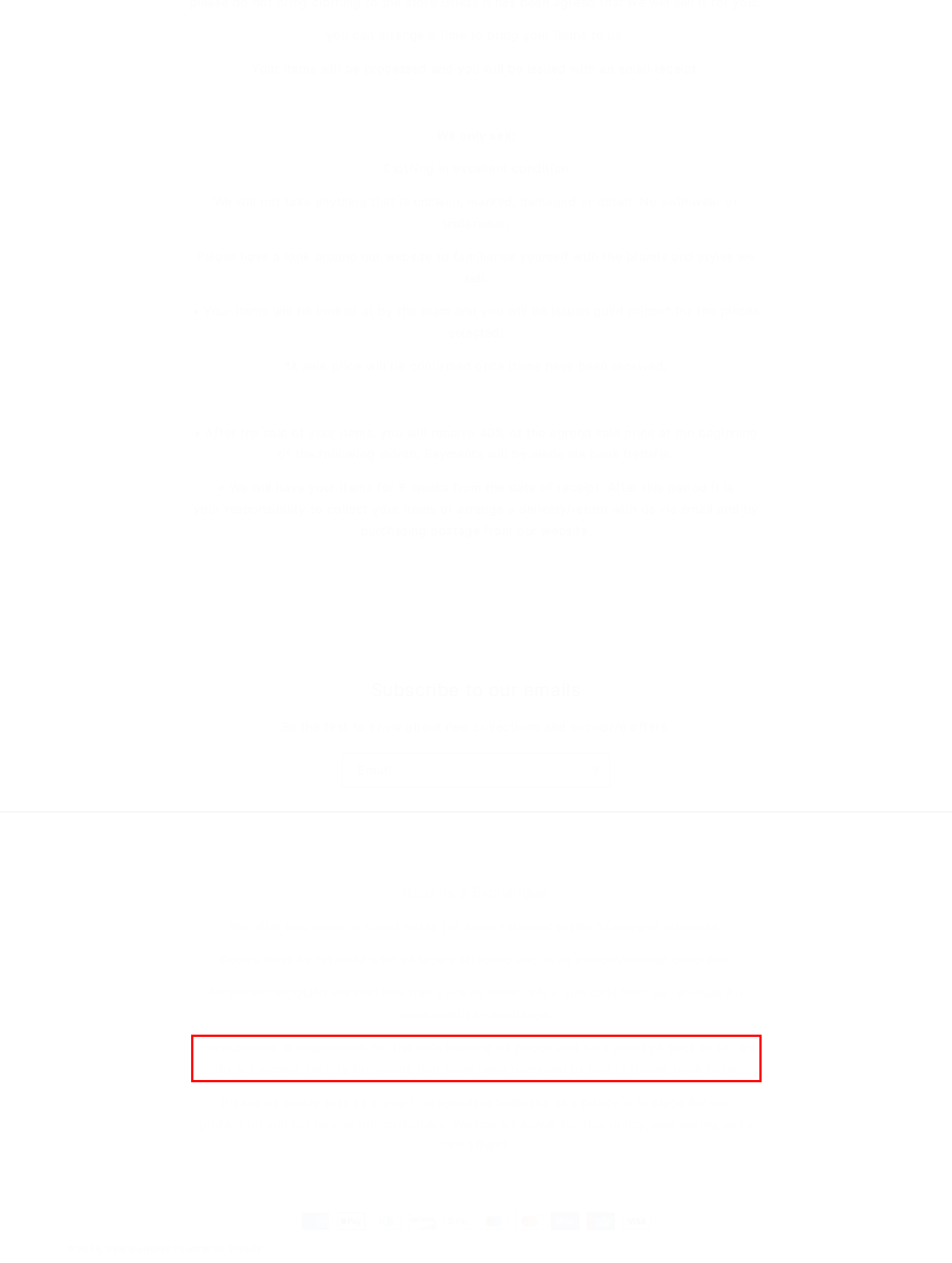Within the screenshot of the webpage, locate the red bounding box and use OCR to identify and provide the text content inside it.

The customer is responsible for the safe keeping of goods and safe passage back to us, we do not accept liability for goods that have been damaged or lost in transit back to us